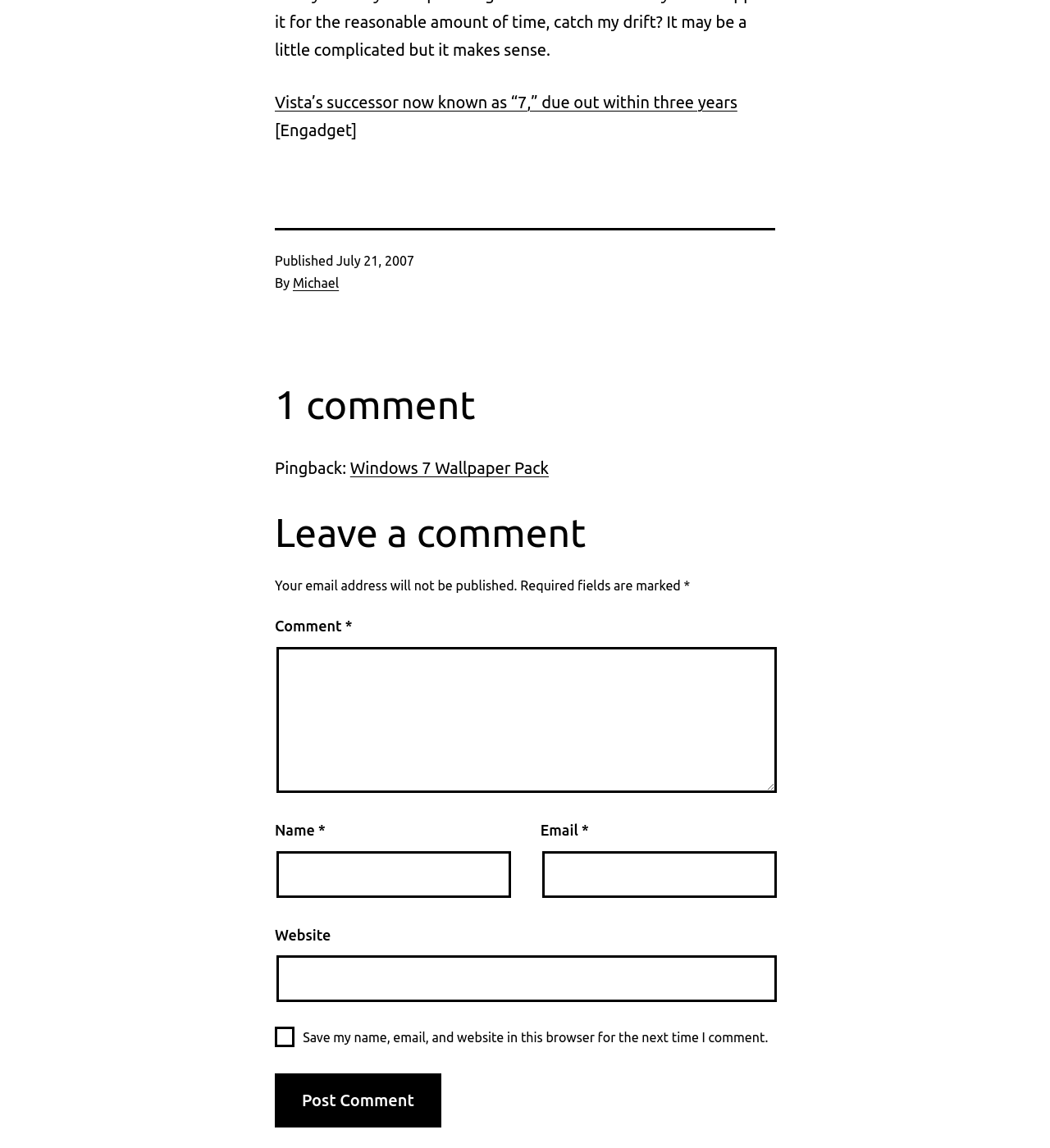Please identify the bounding box coordinates of the element I should click to complete this instruction: 'Post your comment'. The coordinates should be given as four float numbers between 0 and 1, like this: [left, top, right, bottom].

[0.262, 0.935, 0.42, 0.982]